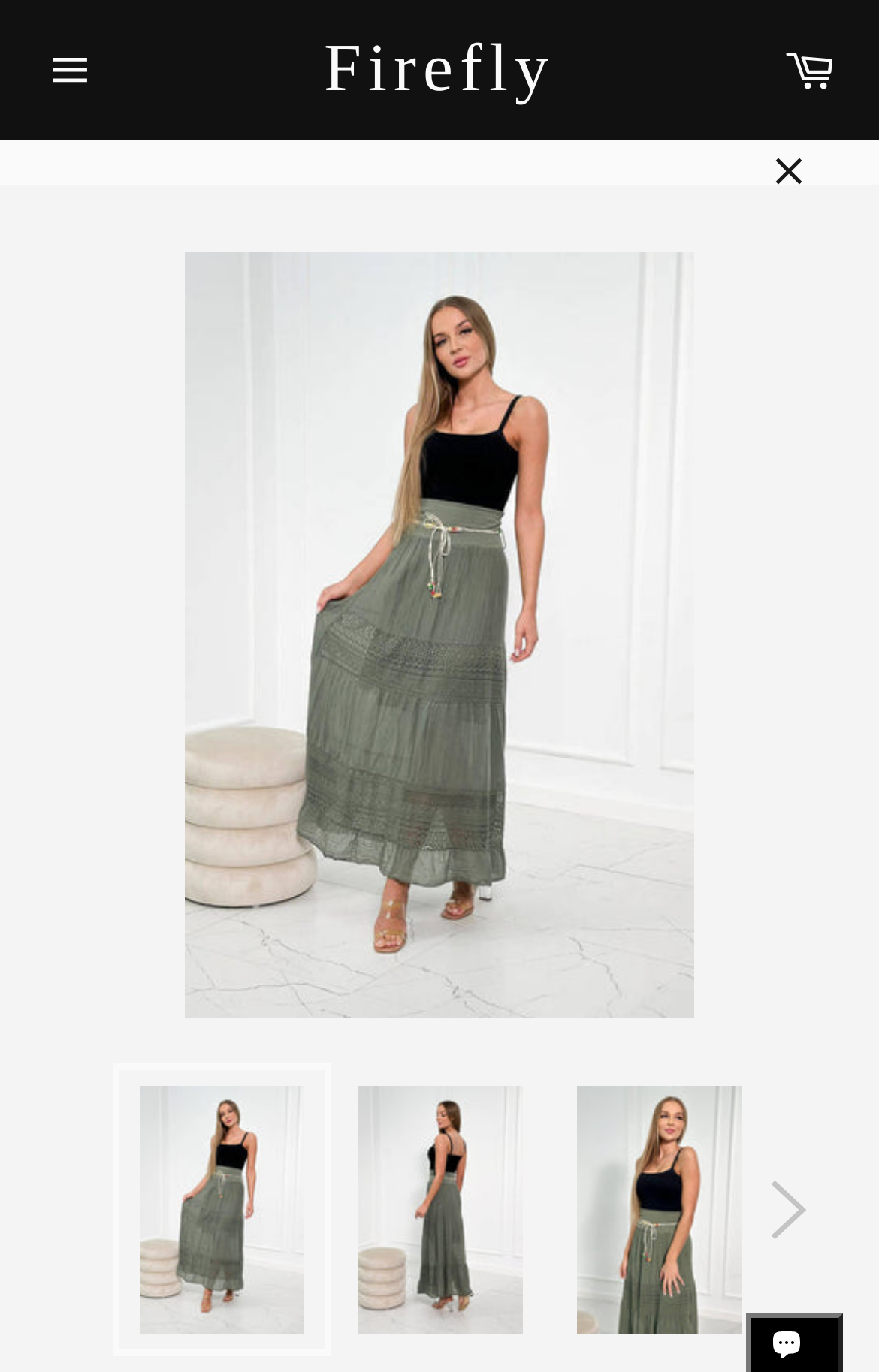Given the description of the UI element: "Site navigation", predict the bounding box coordinates in the form of [left, top, right, bottom], with each value being a float between 0 and 1.

[0.026, 0.016, 0.133, 0.085]